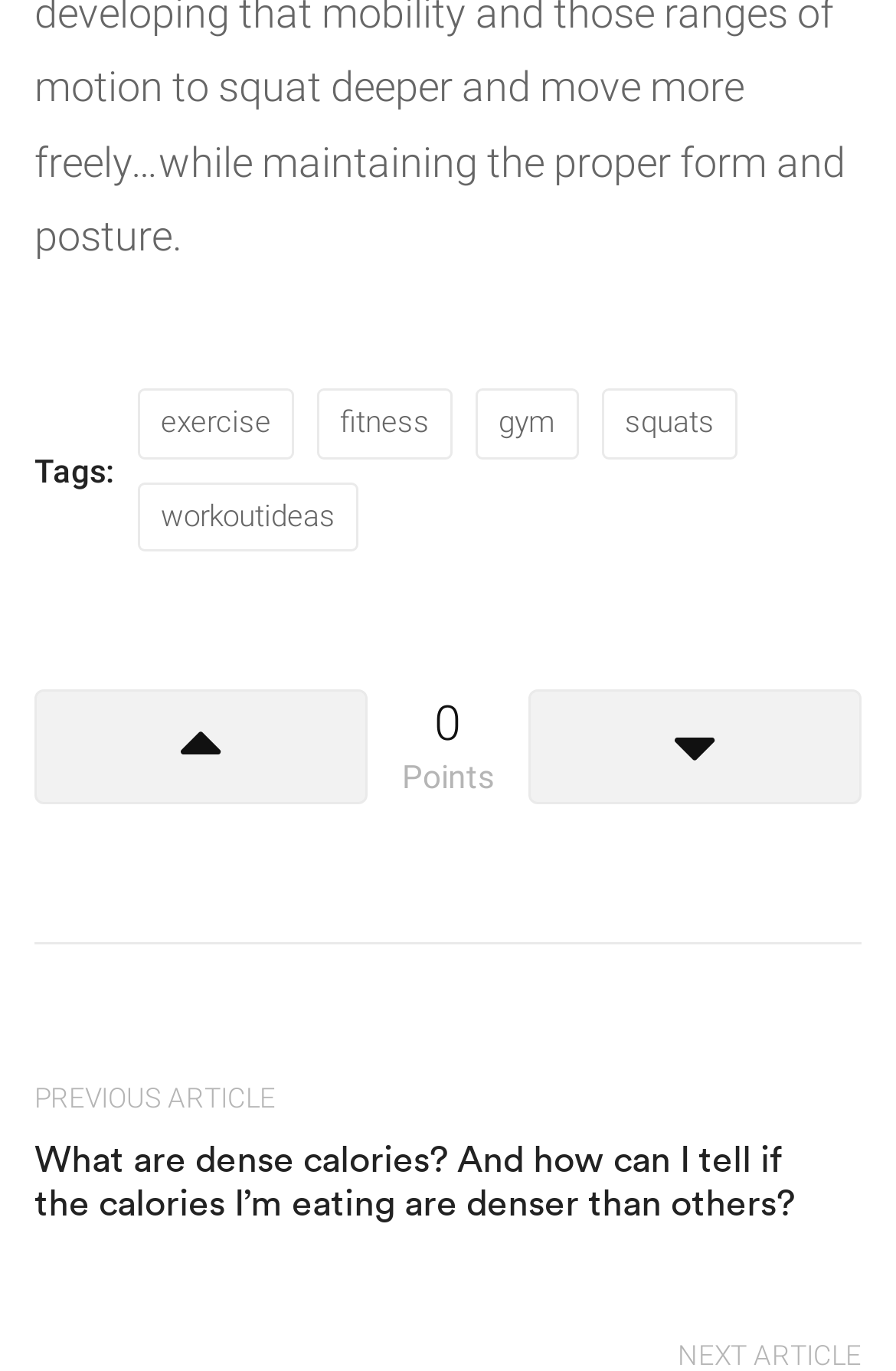Respond to the following question using a concise word or phrase: 
What is the orientation of the separator?

horizontal